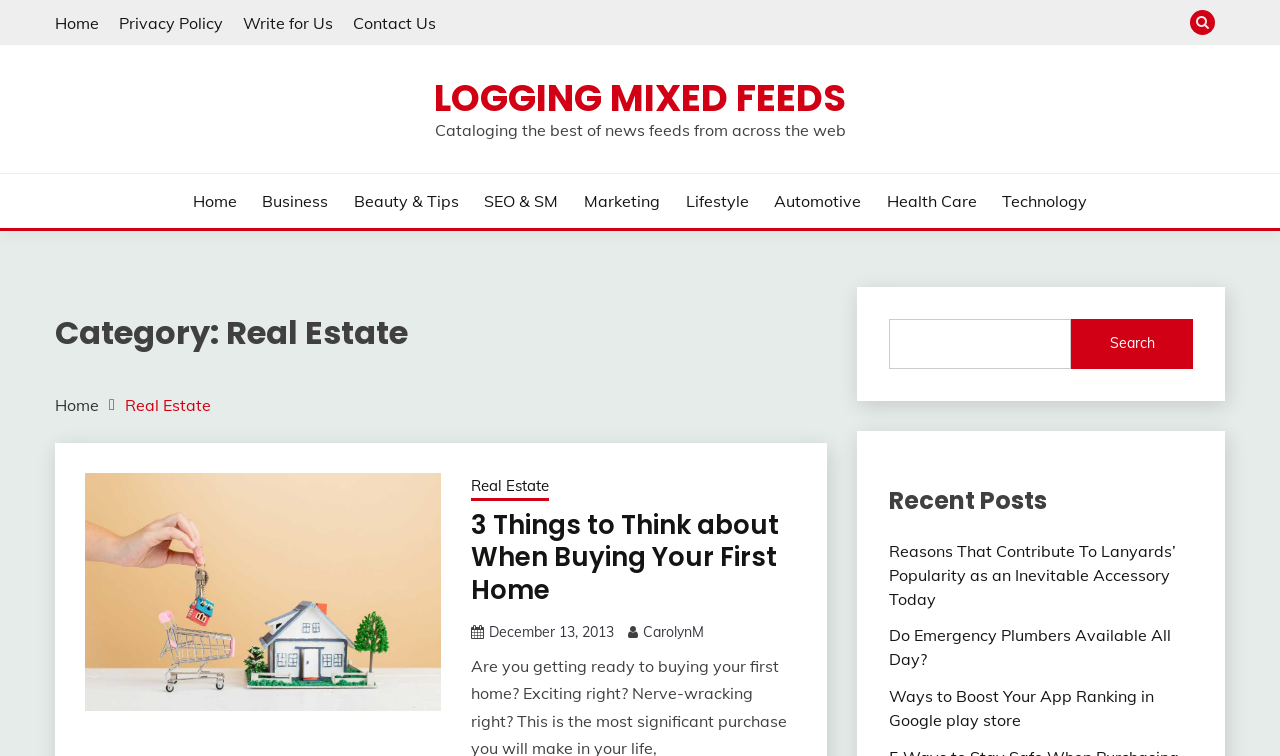Locate the bounding box coordinates of the element that should be clicked to execute the following instruction: "Click on the 'Home' link".

[0.043, 0.017, 0.077, 0.043]